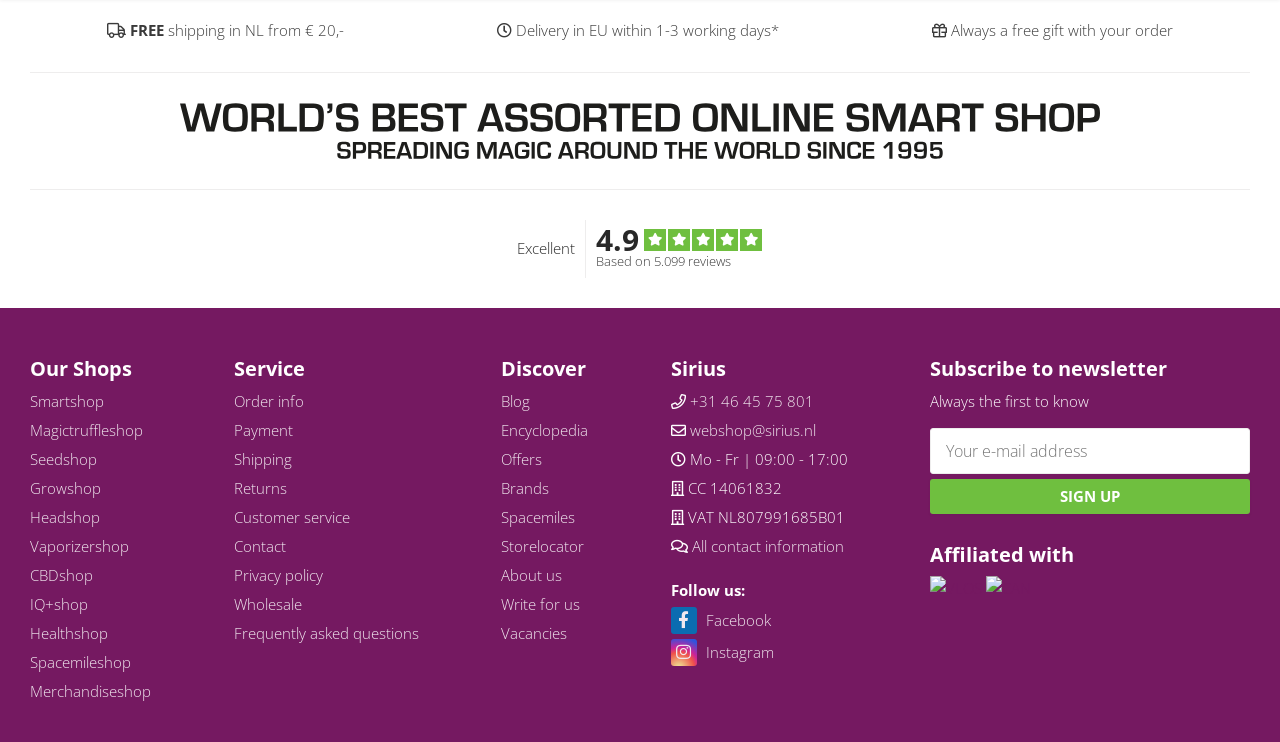Please specify the bounding box coordinates of the clickable region necessary for completing the following instruction: "Click on the 'Order info' link". The coordinates must consist of four float numbers between 0 and 1, i.e., [left, top, right, bottom].

[0.182, 0.527, 0.237, 0.554]